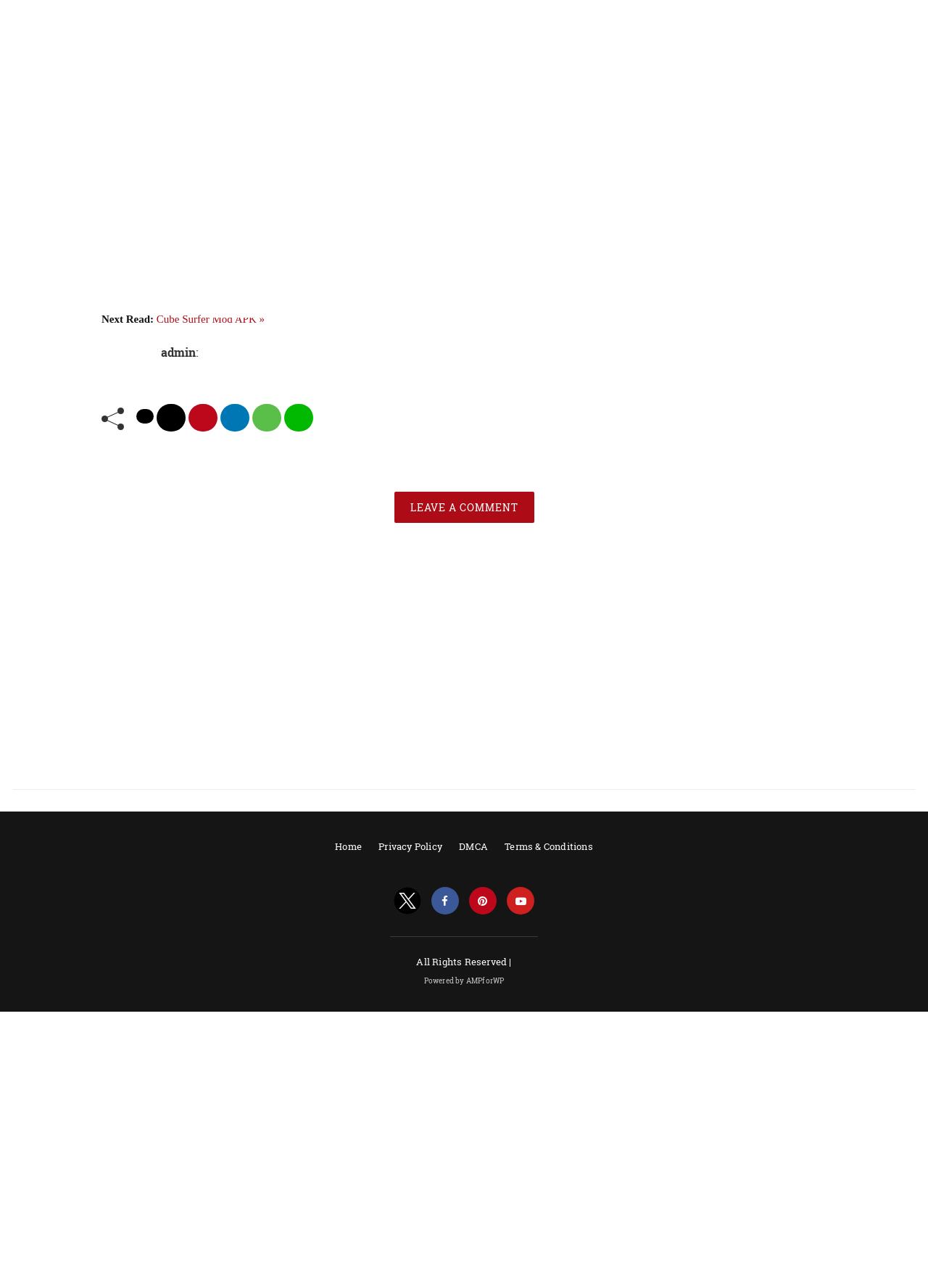What is the name of the policy at the bottom of the webpage?
Please give a detailed and thorough answer to the question, covering all relevant points.

The question can be answered by looking at the link elements at the bottom of the webpage, which include 'Home', 'Privacy Policy', 'DMCA', and 'Terms & Conditions', indicating that the webpage has a 'Privacy Policy'.